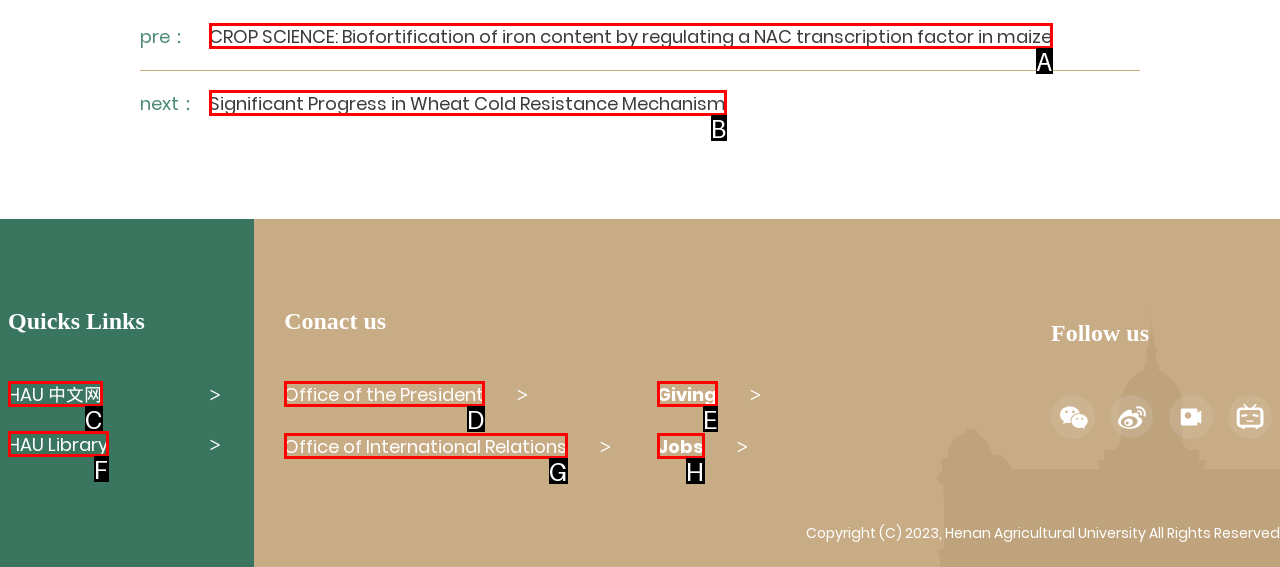Select the HTML element that best fits the description: Office of the President
Respond with the letter of the correct option from the choices given.

D